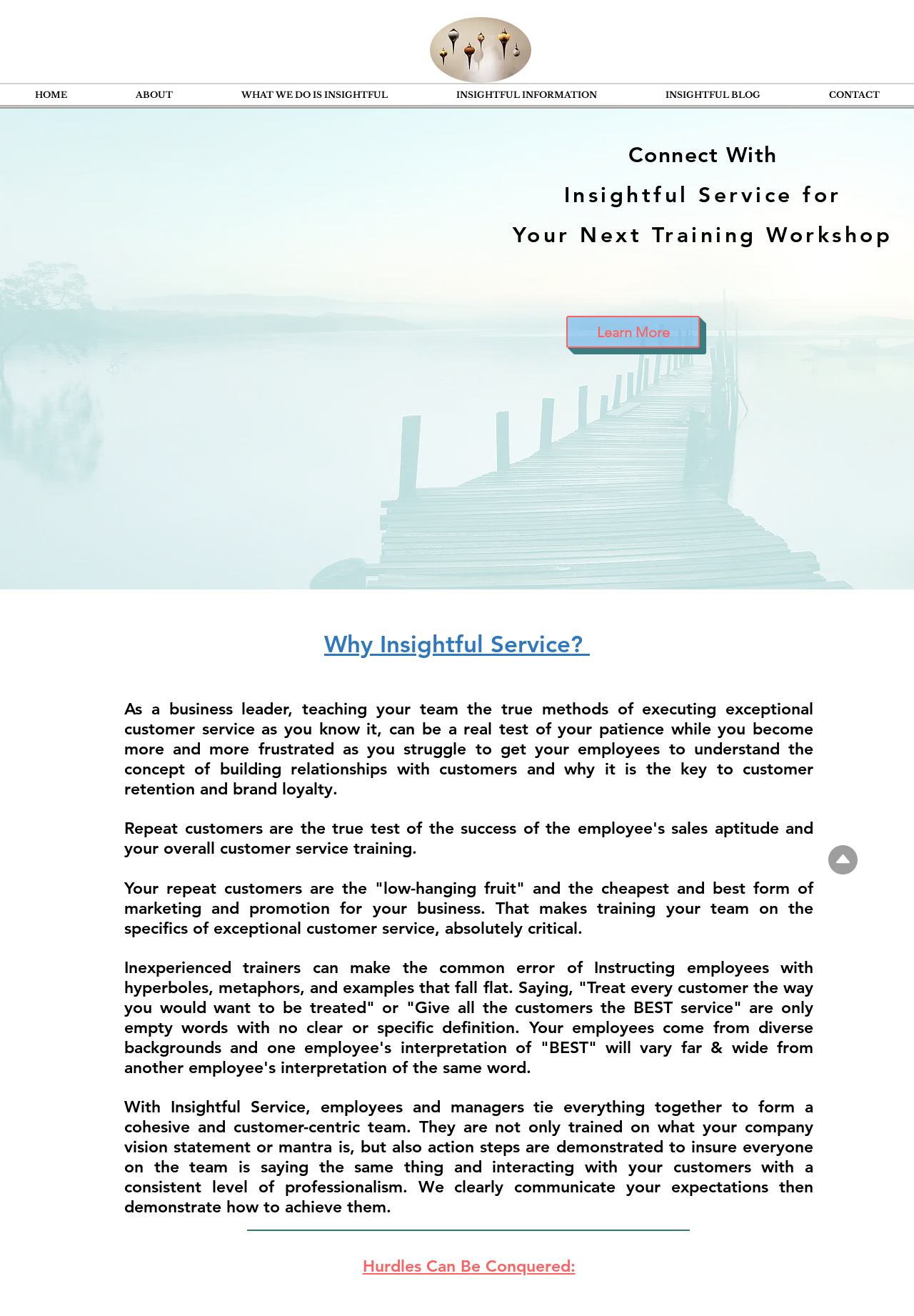Identify the coordinates of the bounding box for the element described below: "CONTACT". Return the coordinates as four float numbers between 0 and 1: [left, top, right, bottom].

[0.87, 0.064, 1.0, 0.08]